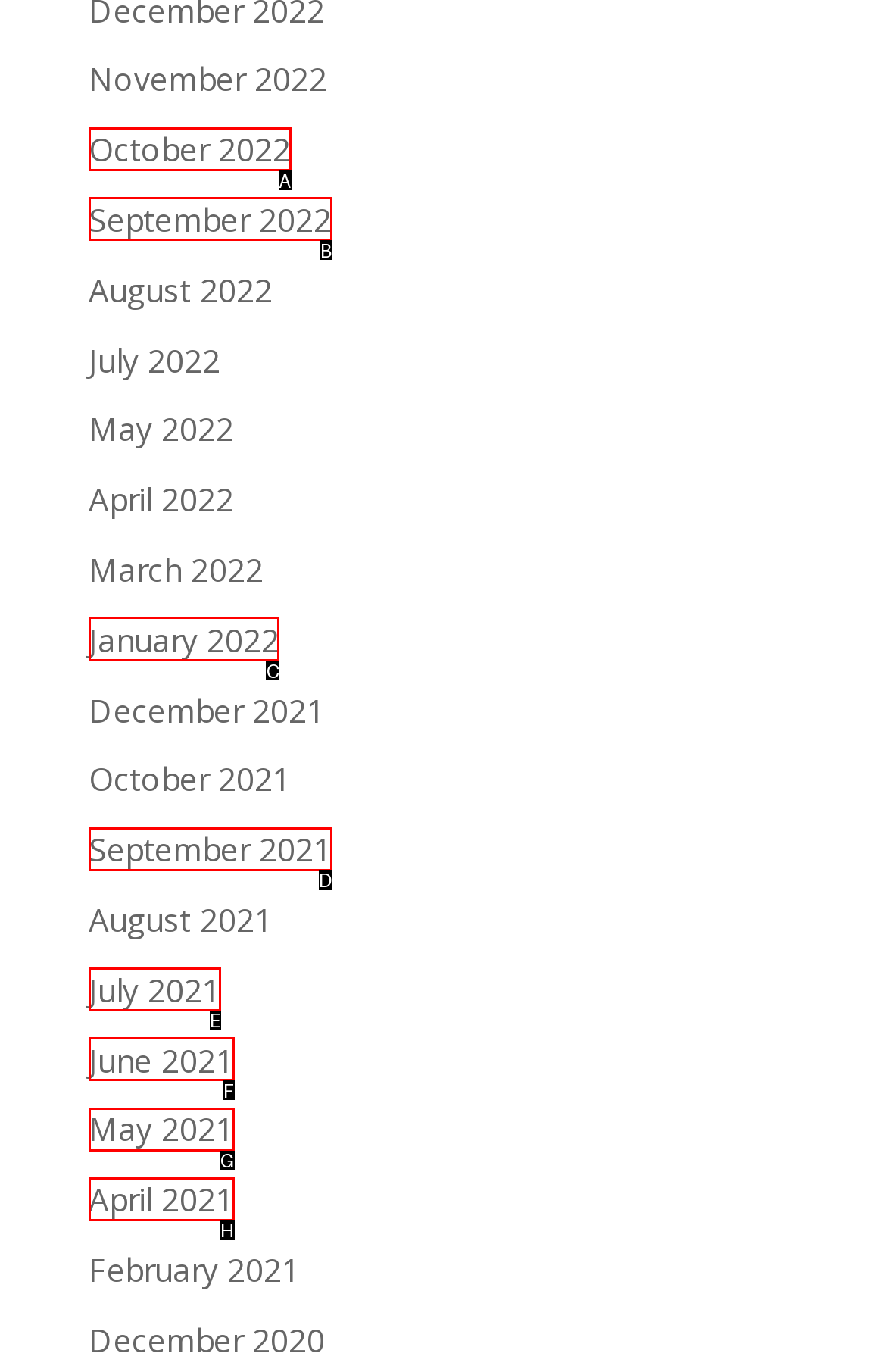Which choice should you pick to execute the task: View January 2022
Respond with the letter associated with the correct option only.

C